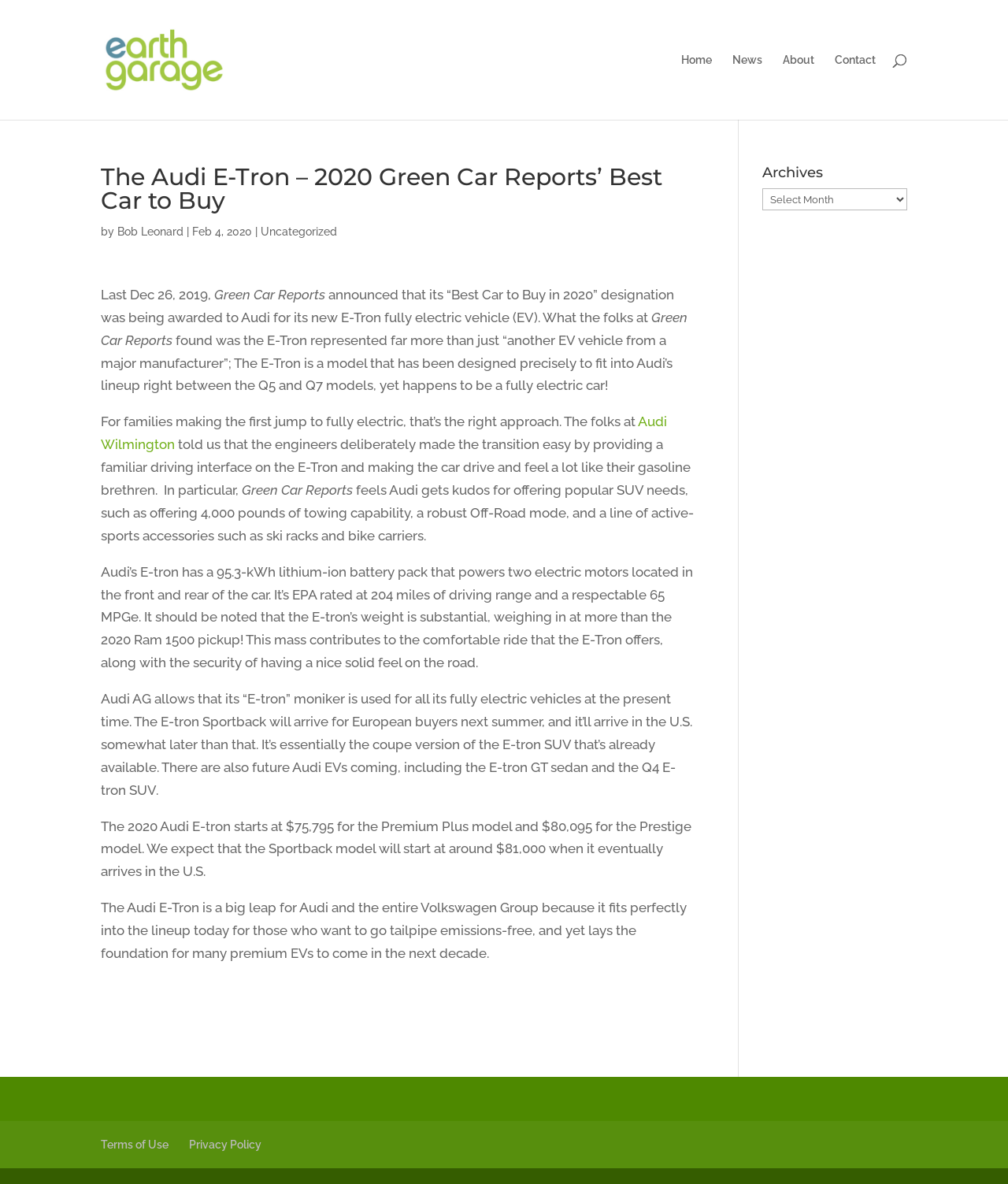What is the EPA-rated driving range of the Audi E-Tron?
Using the image, provide a concise answer in one word or a short phrase.

204 miles